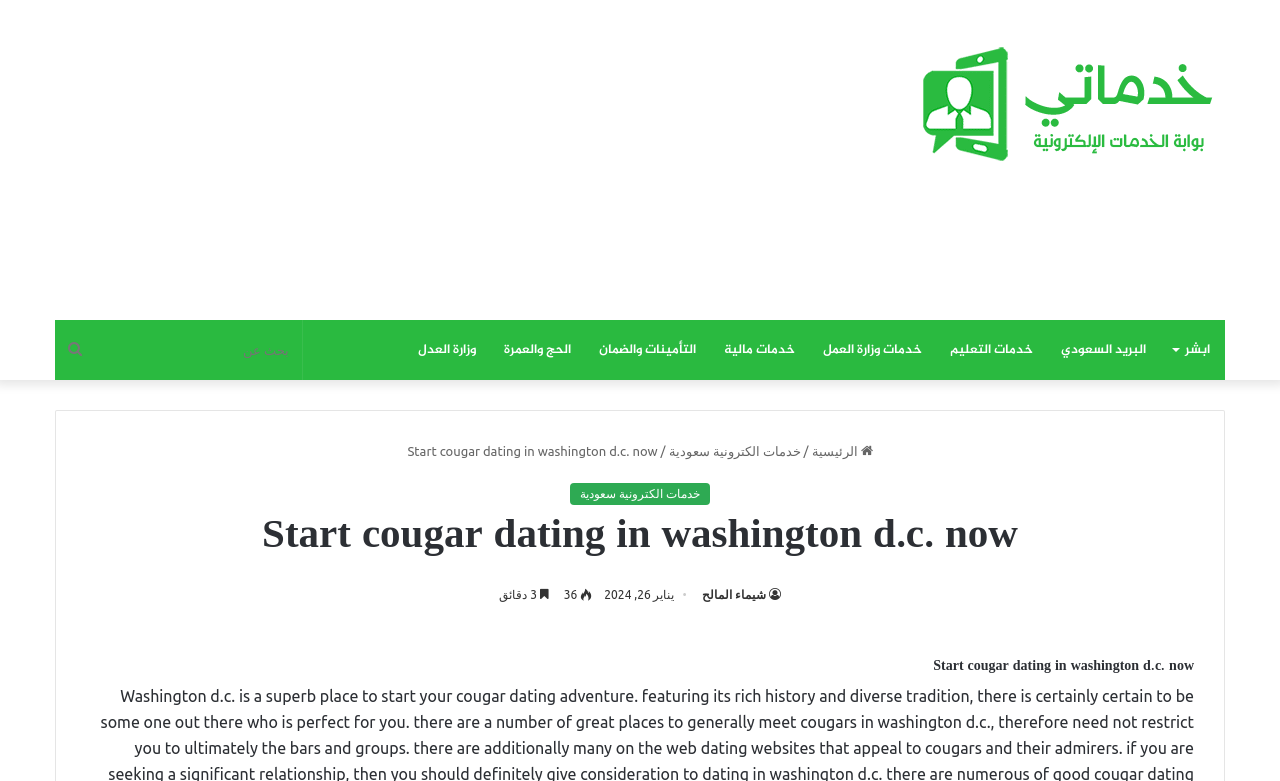Identify the bounding box coordinates of the region that should be clicked to execute the following instruction: "read about cougar dating".

[0.318, 0.569, 0.514, 0.586]